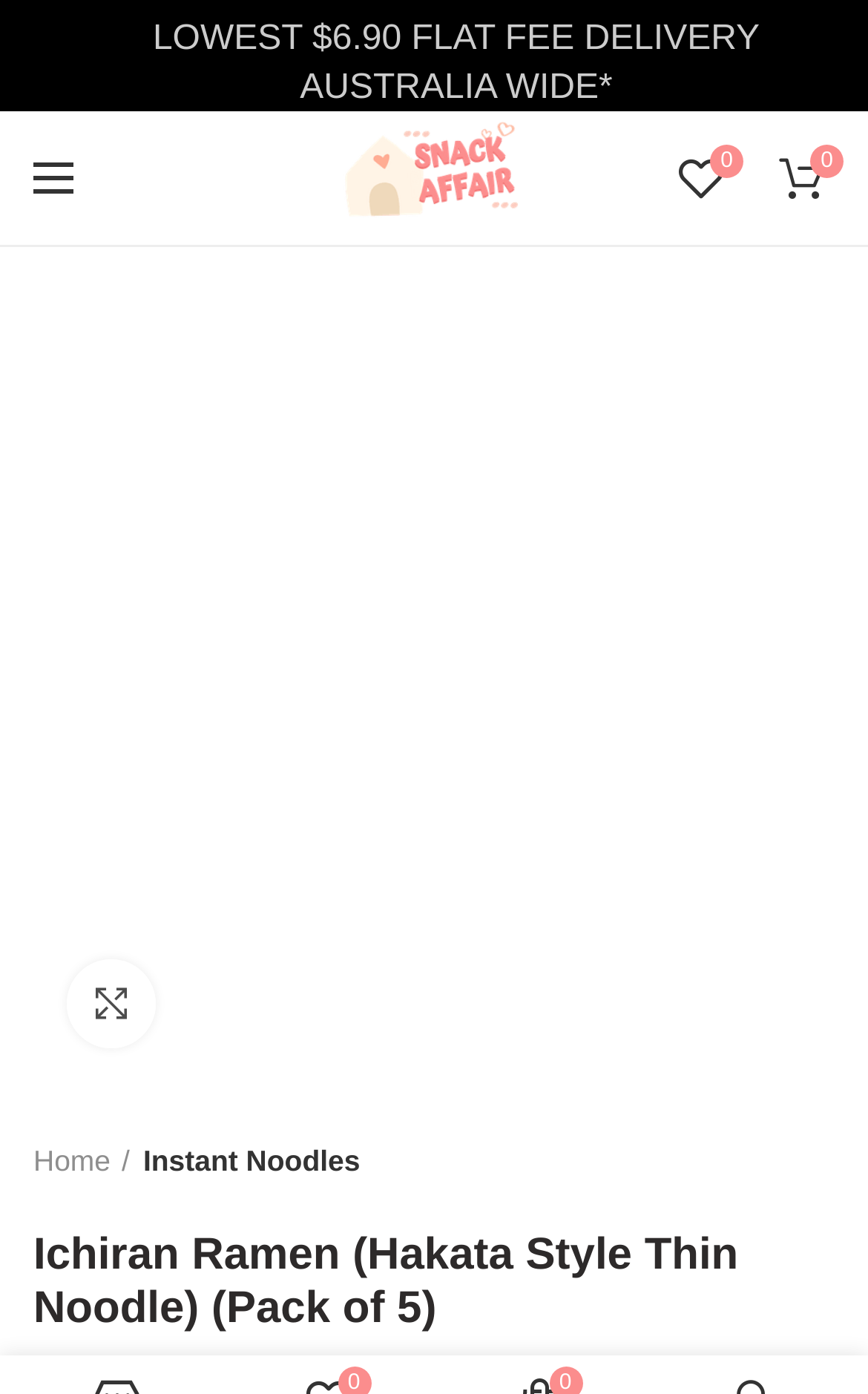Please study the image and answer the question comprehensively:
What is the purpose of the button with the icon?

I found the answer by looking at the link element with the text ' Click to enlarge' which is located near the middle of the page, indicating the purpose of the button with the icon.